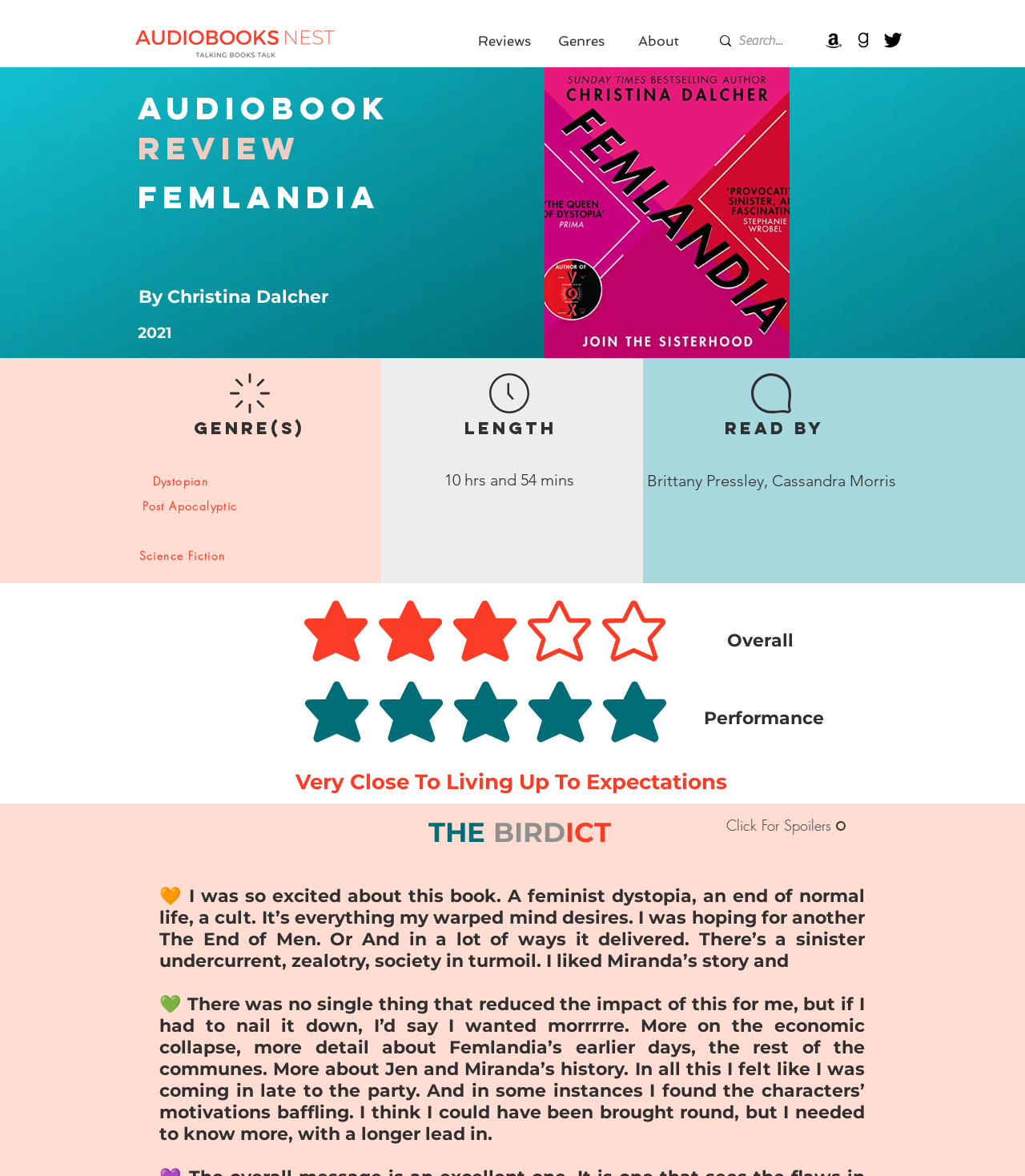Please provide the bounding box coordinate of the region that matches the element description: Post Apocalyptic. Coordinates should be in the format (top-left x, top-left y, bottom-right x, bottom-right y) and all values should be between 0 and 1.

[0.122, 0.419, 0.252, 0.441]